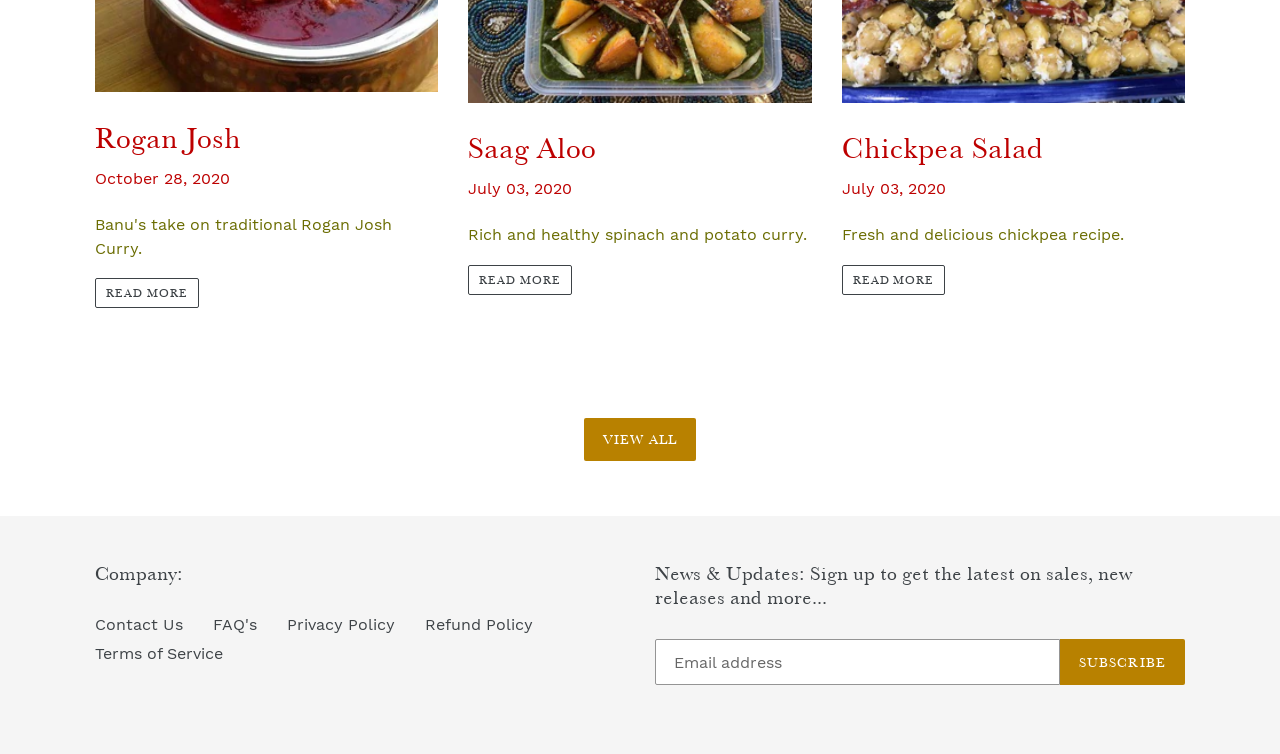Give the bounding box coordinates for the element described by: "Terms of Service".

[0.074, 0.854, 0.174, 0.879]